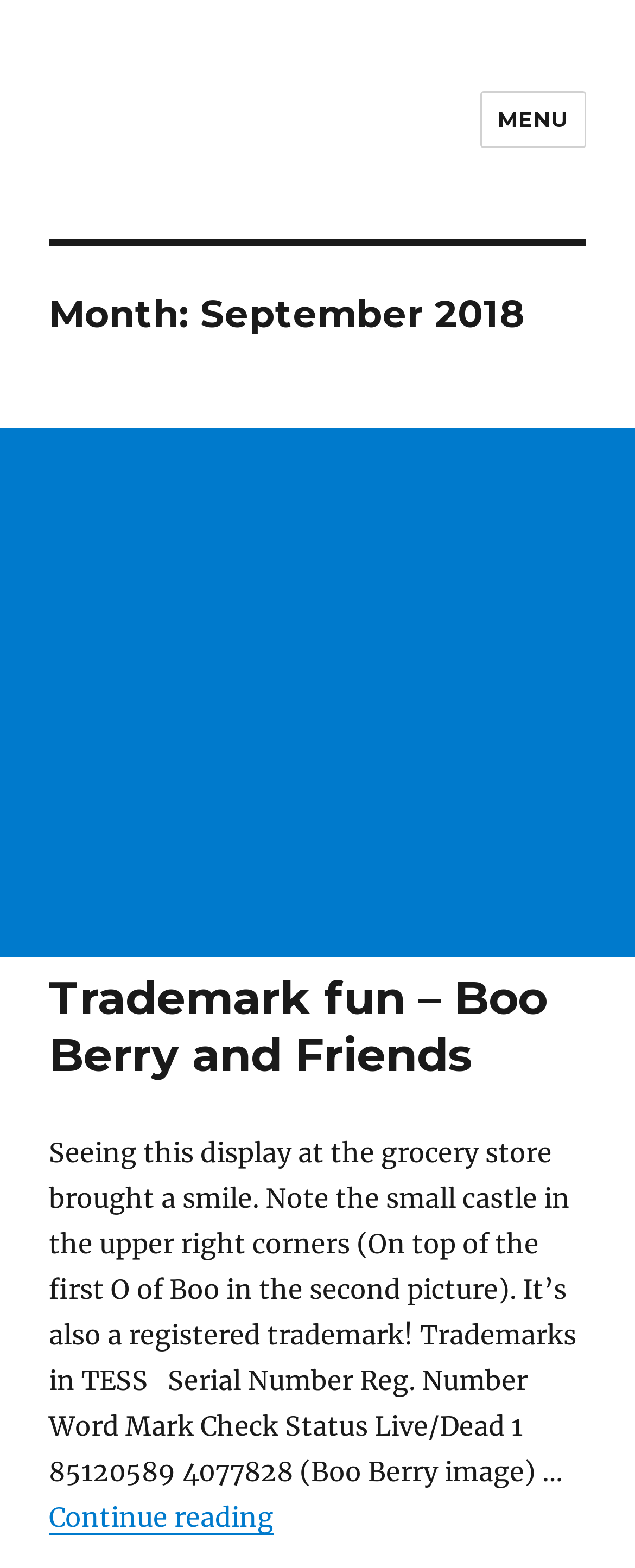Refer to the image and offer a detailed explanation in response to the question: What is the topic of the article that the user can continue reading?

I determined the answer by looking at the link element that says 'Continue reading “Trademark fun – Boo Berry and Friends”'.